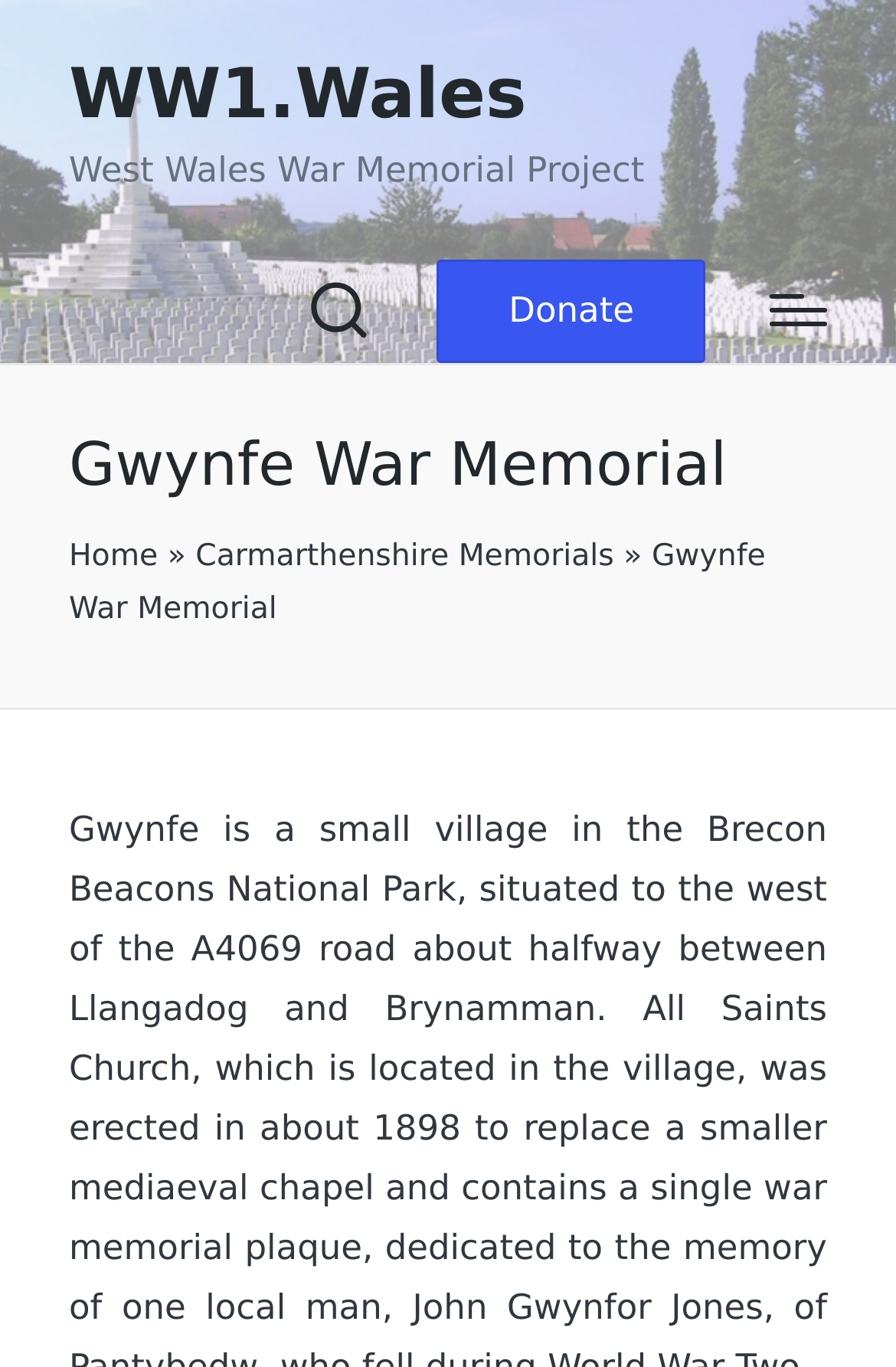Identify the text that serves as the heading for the webpage and generate it.

Gwynfe War Memorial